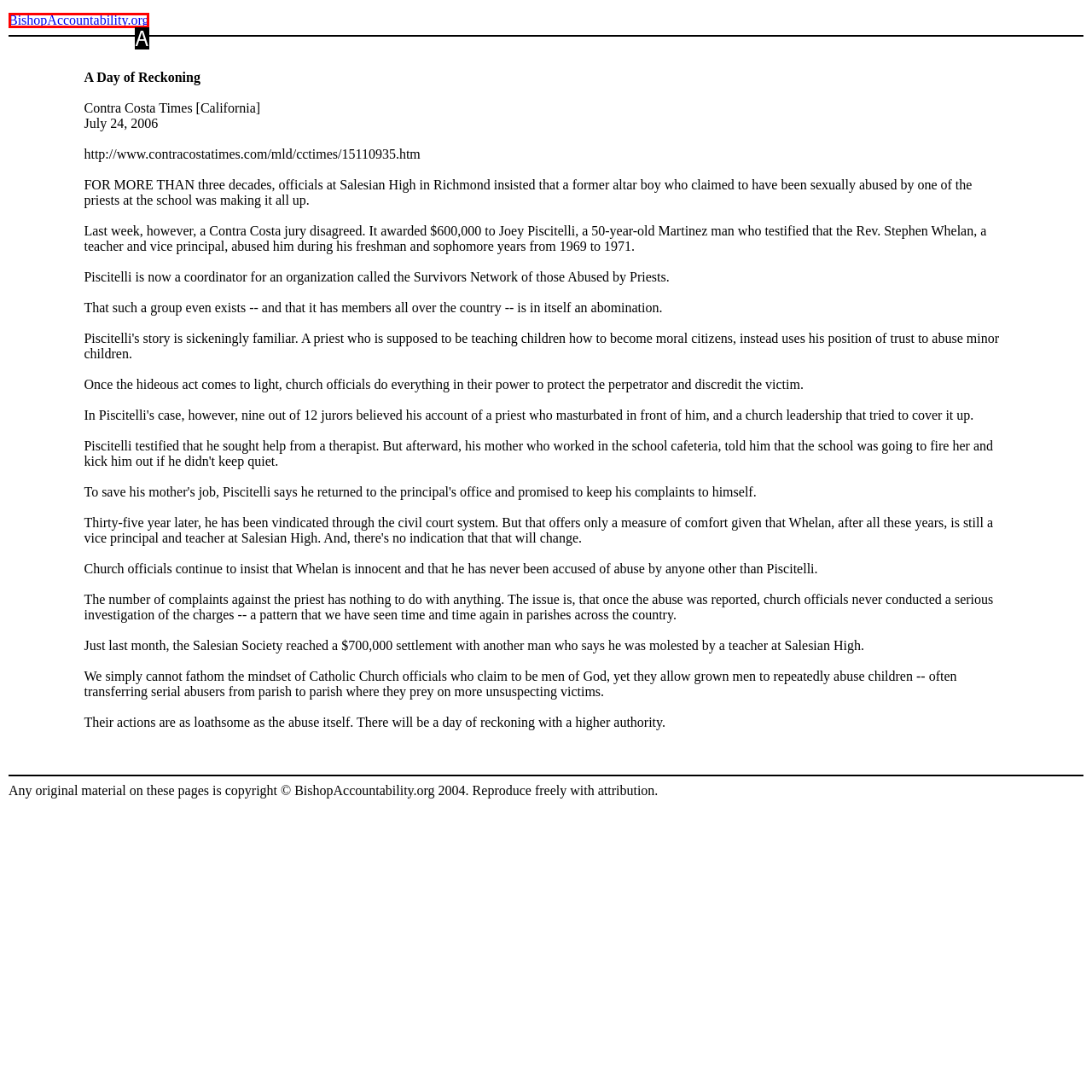Look at the description: BishopAccountability.org
Determine the letter of the matching UI element from the given choices.

A